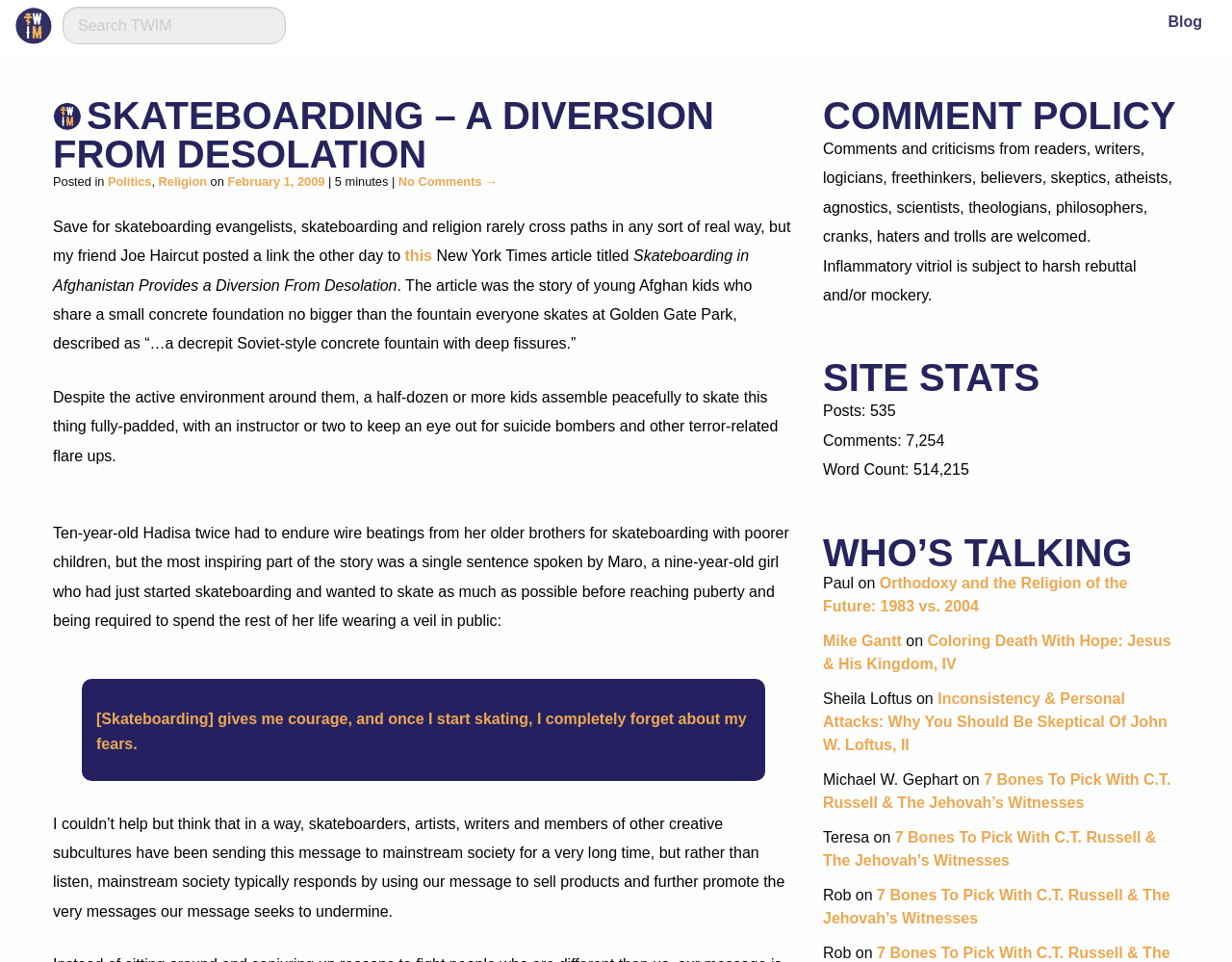What is the date of the blog post?
Look at the screenshot and respond with one word or a short phrase.

February 1, 2009